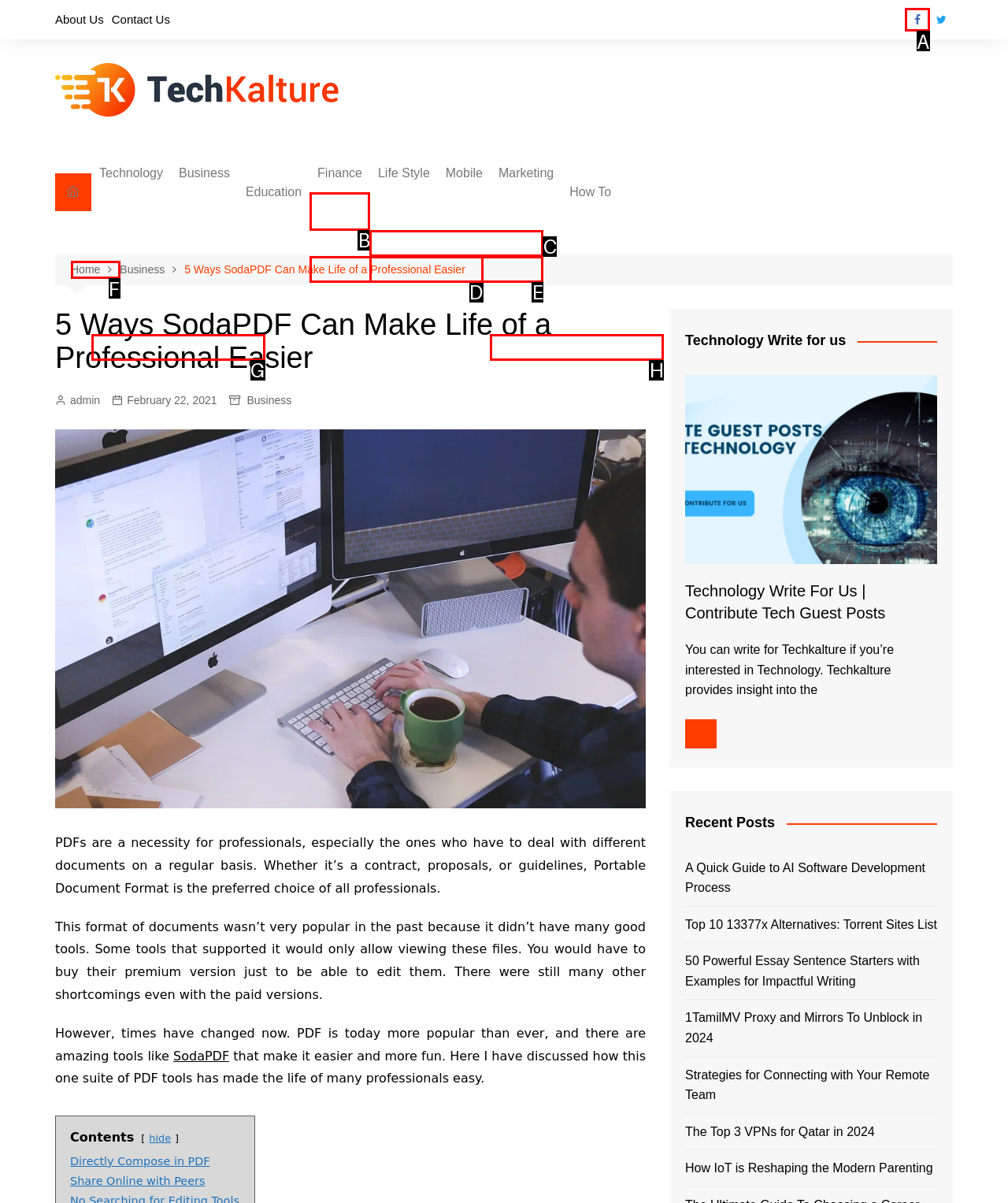Identify the HTML element to click to execute this task: Click on Facebook Respond with the letter corresponding to the proper option.

A